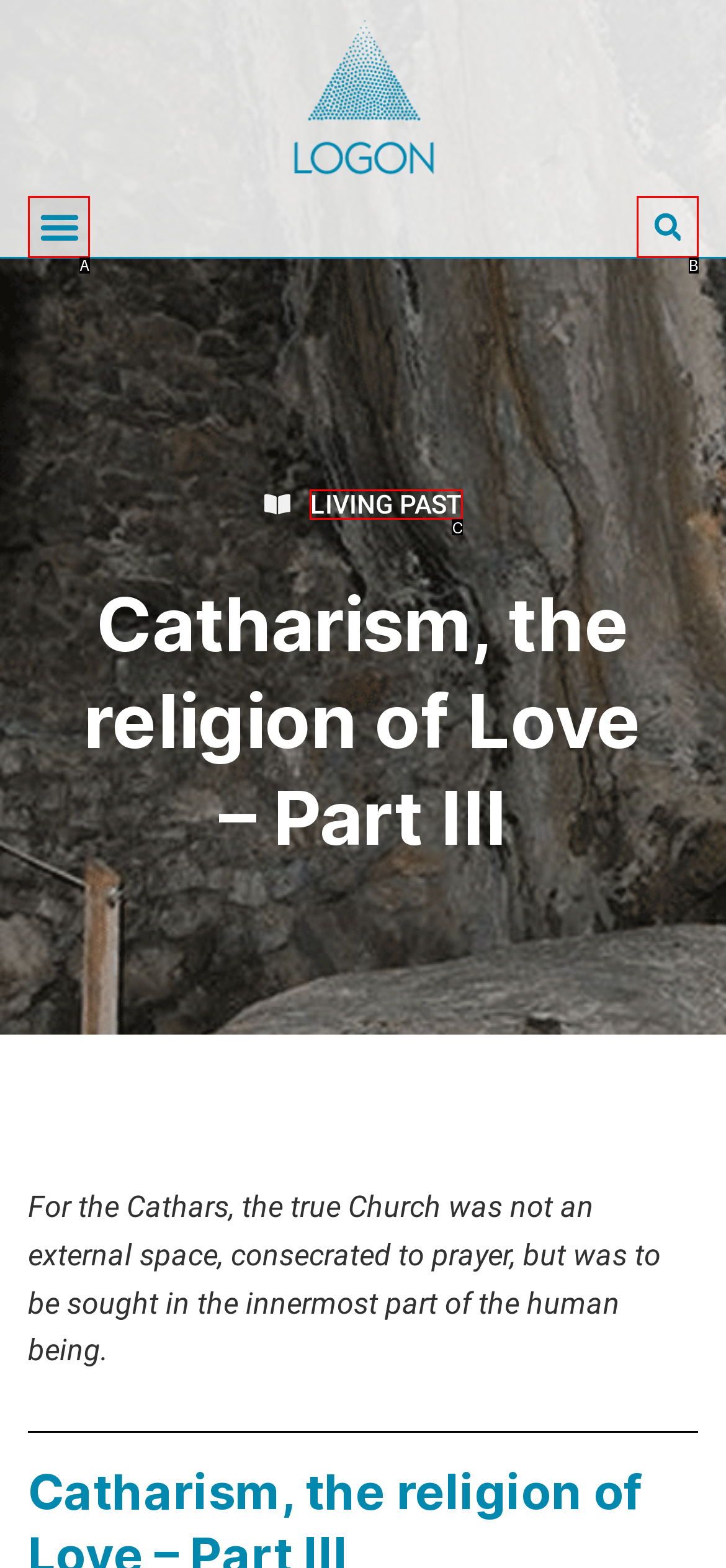Choose the option that matches the following description: LIVING PAST
Answer with the letter of the correct option.

C